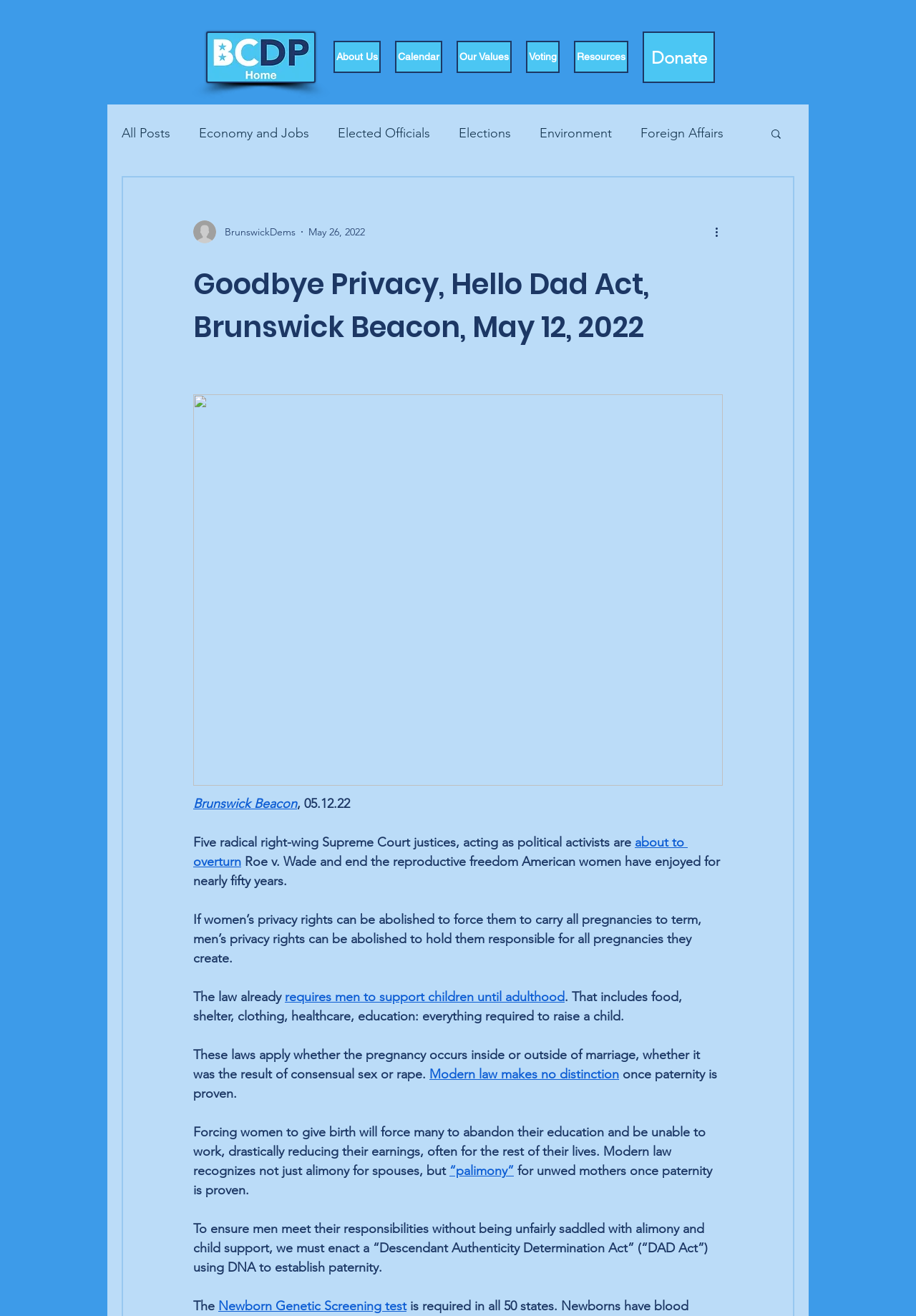Pinpoint the bounding box coordinates of the clickable area needed to execute the instruction: "Click on the 'Brunswick Beacon' link". The coordinates should be specified as four float numbers between 0 and 1, i.e., [left, top, right, bottom].

[0.211, 0.605, 0.324, 0.617]